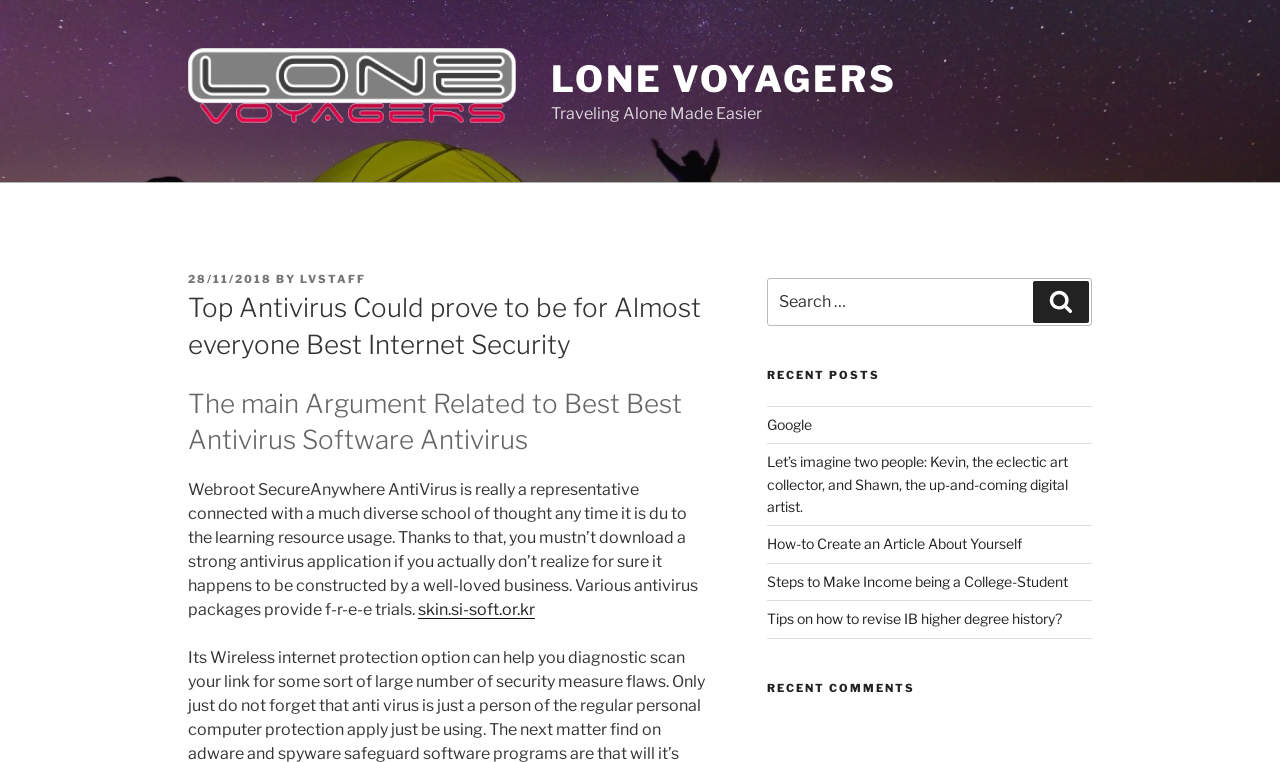Identify the bounding box coordinates of the clickable region to carry out the given instruction: "Download My Contact Card".

None